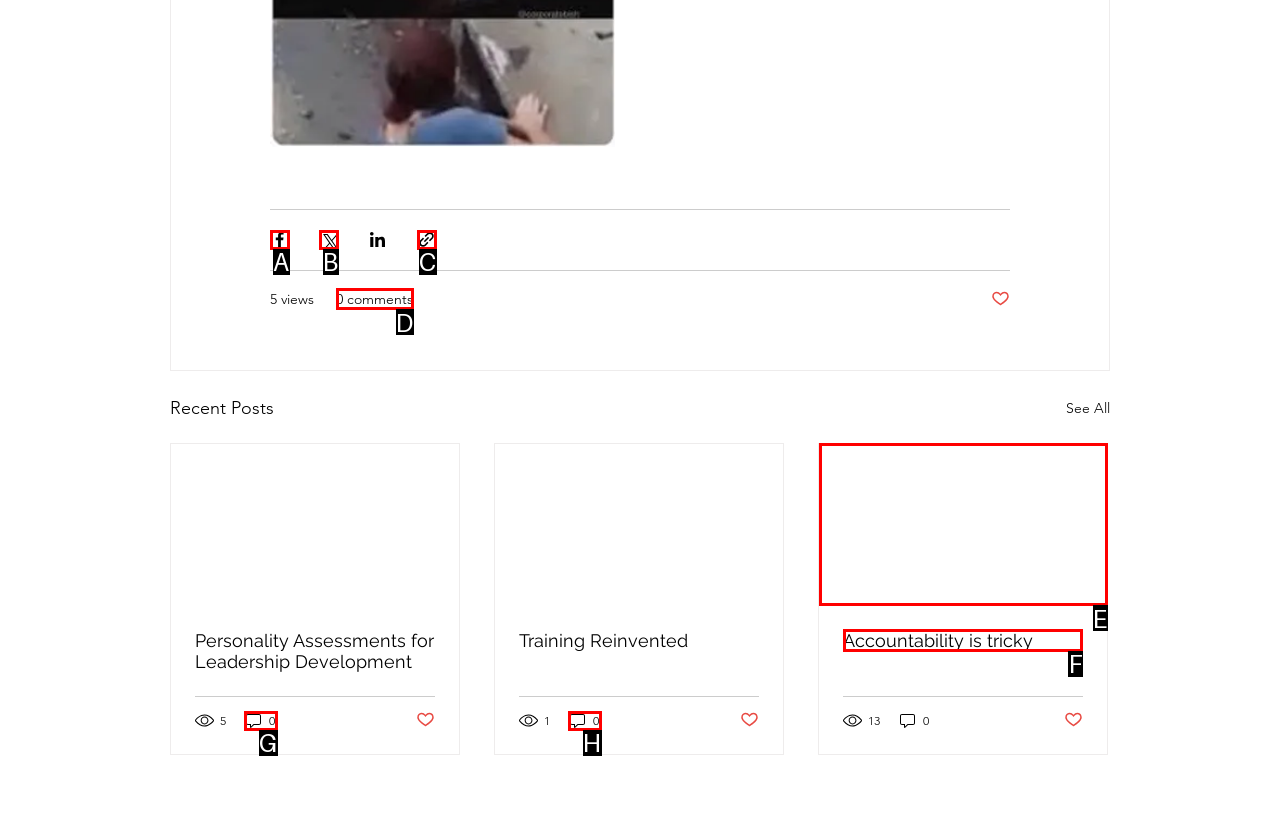Tell me which letter I should select to achieve the following goal: Read the article about Accountability is tricky
Answer with the corresponding letter from the provided options directly.

F